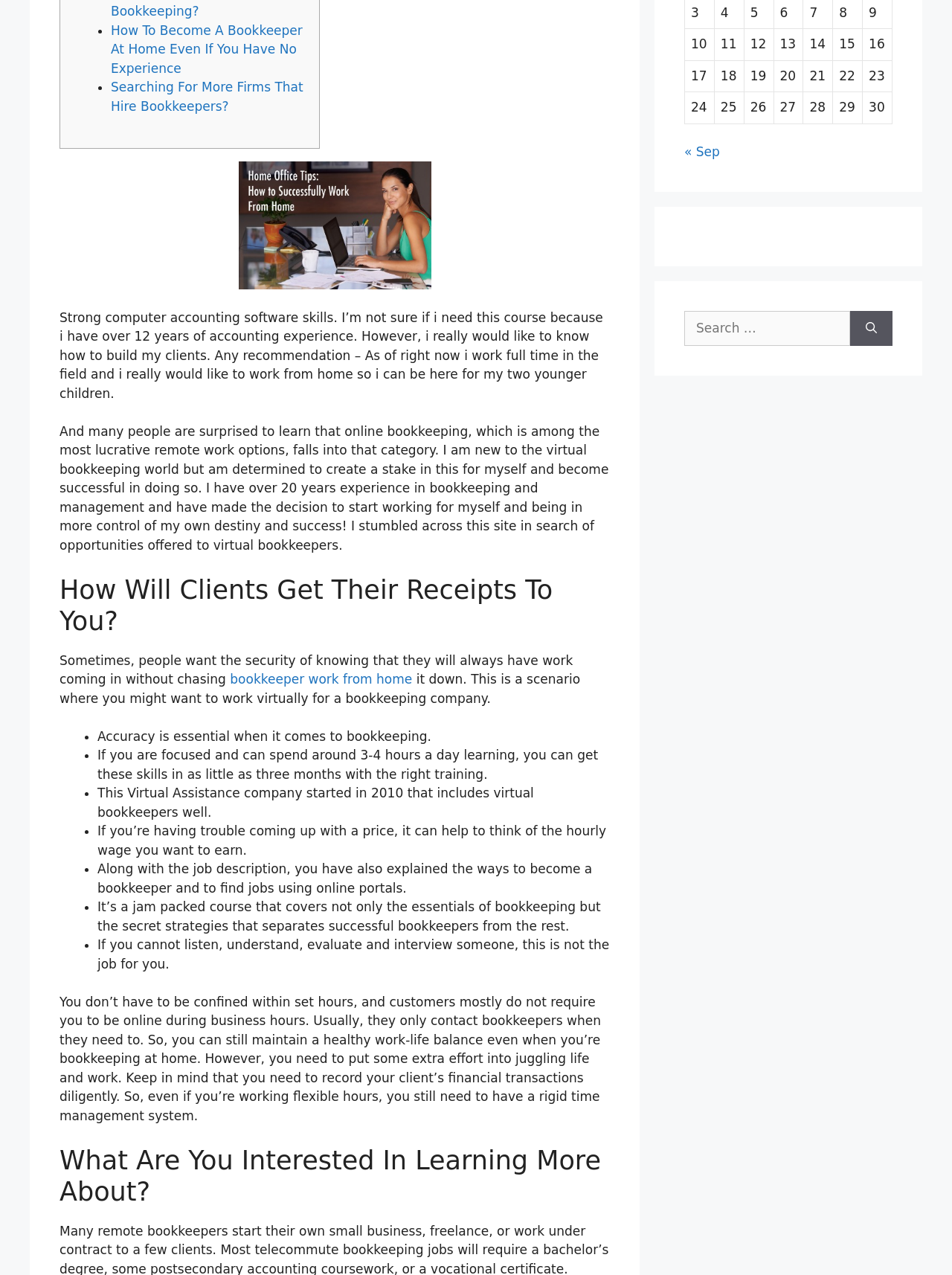Determine the bounding box coordinates for the HTML element described here: "« Sep".

[0.719, 0.113, 0.756, 0.125]